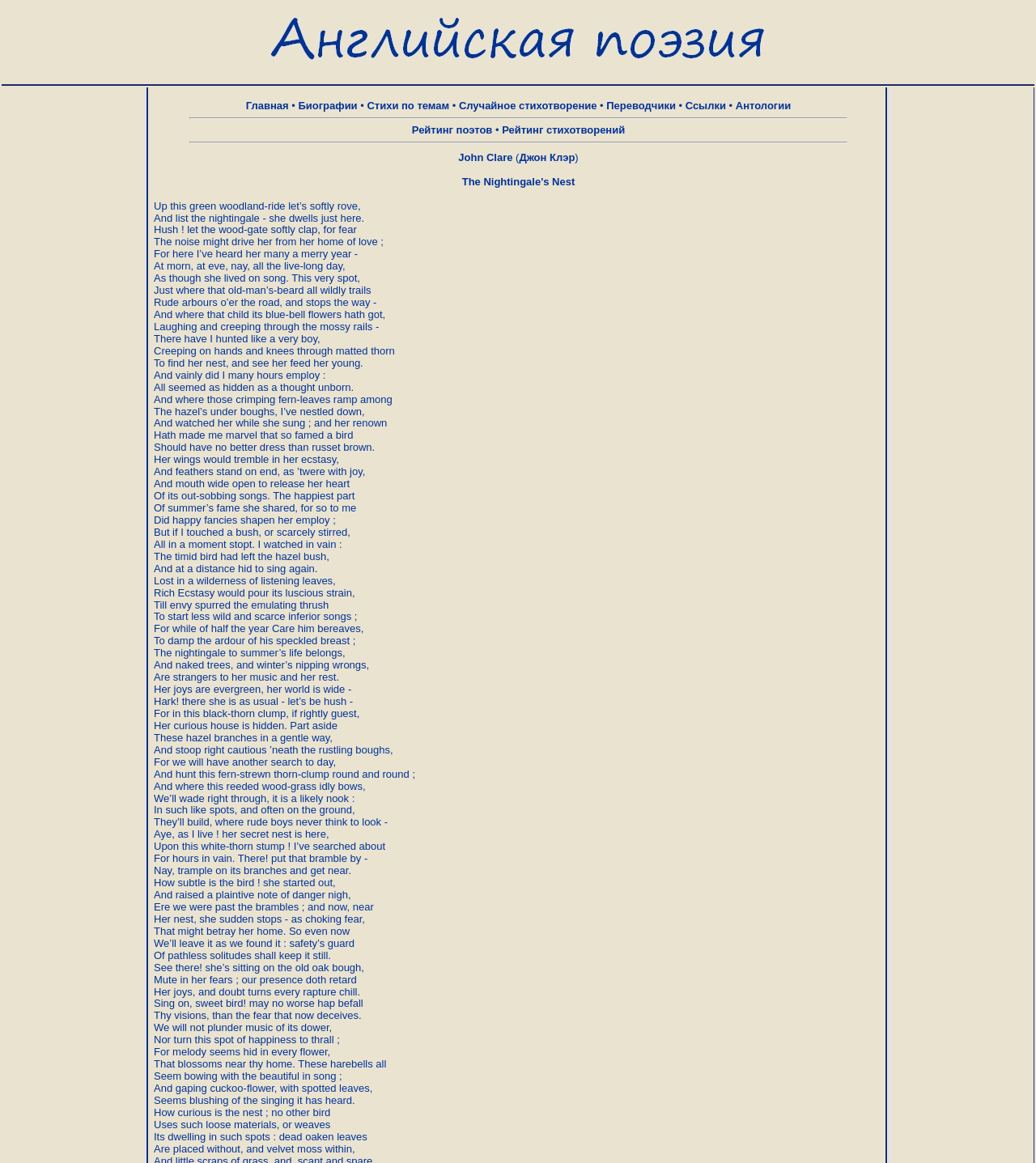Analyze and describe the webpage in a detailed narrative.

This webpage is dedicated to English poetry, specifically featuring John Clare and his work "The Nightingale's Nest". At the top, there is a large image with the title "Английская поэзия" (English Poetry). 

Below the image, there is a row of links and separators, which serve as a navigation menu. The links include "Главная" (Main), "Биографии" (Biographies), "Стихи по темам" (Poems by Themes), "Случайное стихотворение" (Random Poem), "Переводчики" (Translators), "Ссылки" (Links), "Антологии" (Anthologies), "Рейтинг поэтов" (Poet Rating), and "Рейтинг стихотворений" (Poem Rating). These links are separated by horizontal lines and bullet points.

To the right of the navigation menu, there are two advertisements, one above the other, taking up a significant portion of the page. 

In the middle of the page, there are two links, one in English, "John Clare", and the other in Russian, "Джон Клэр", which likely lead to the poet's biography or works.